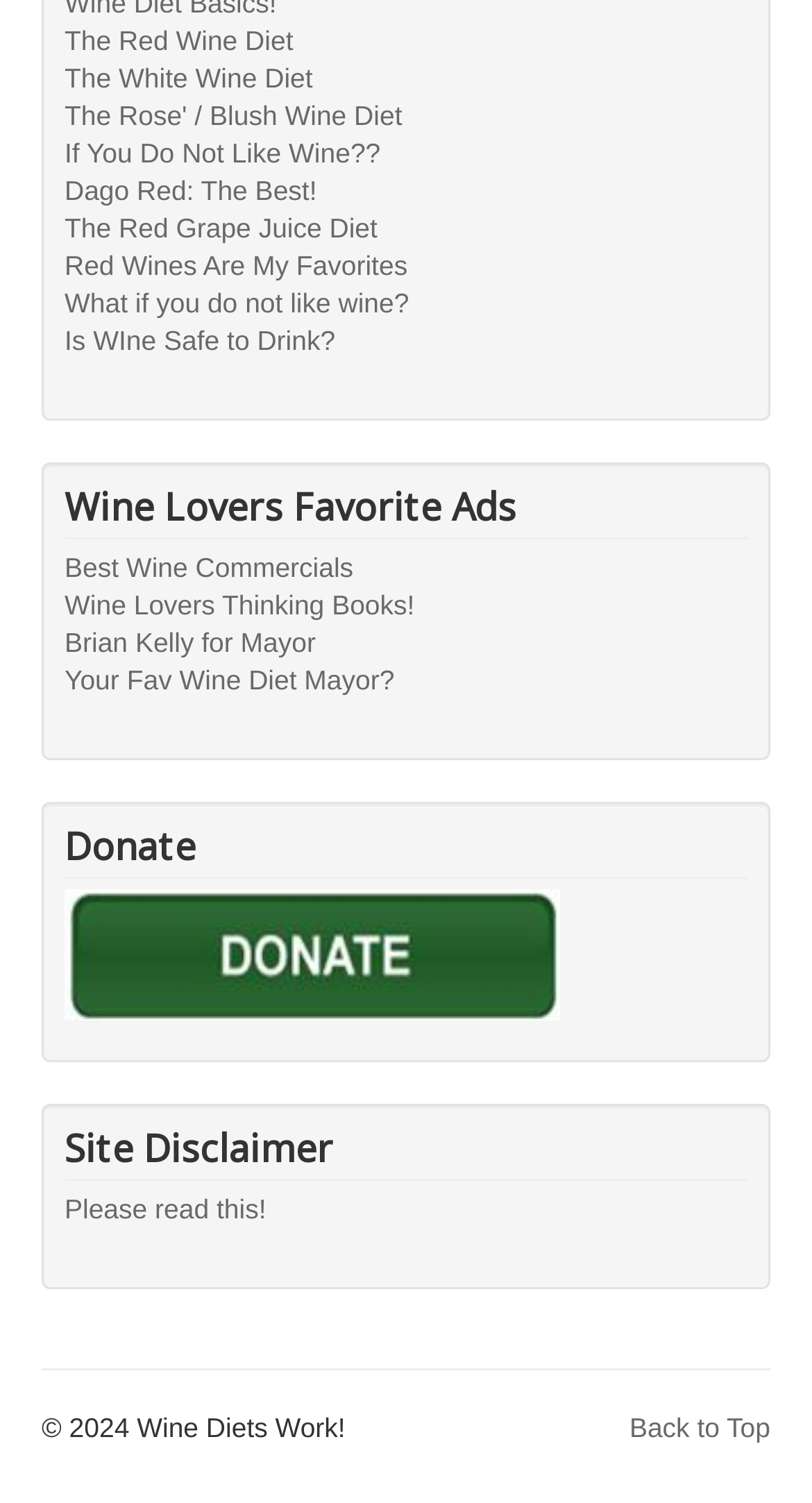Identify the bounding box coordinates for the UI element described by the following text: "Please read this!". Provide the coordinates as four float numbers between 0 and 1, in the format [left, top, right, bottom].

[0.079, 0.793, 0.921, 0.818]